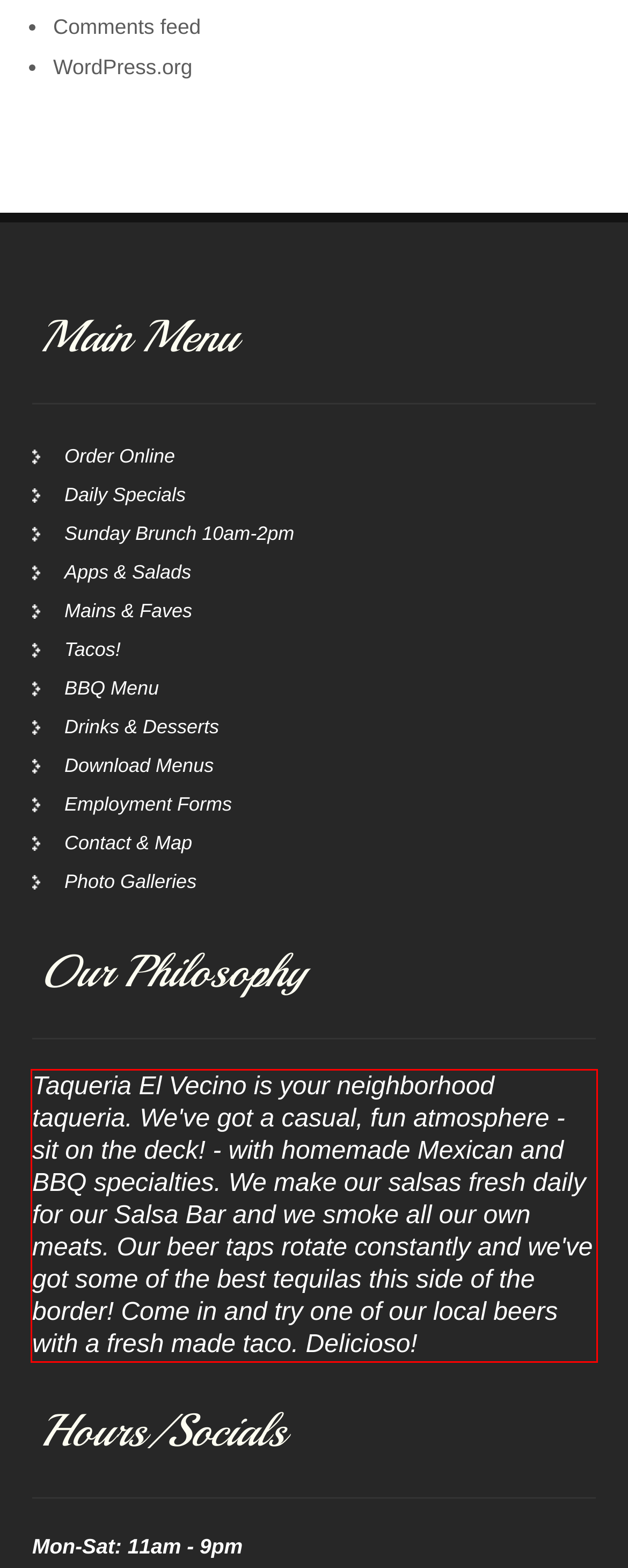Observe the screenshot of the webpage that includes a red rectangle bounding box. Conduct OCR on the content inside this red bounding box and generate the text.

Taqueria El Vecino is your neighborhood taqueria. We've got a casual, fun atmosphere - sit on the deck! - with homemade Mexican and BBQ specialties. We make our salsas fresh daily for our Salsa Bar and we smoke all our own meats. Our beer taps rotate constantly and we've got some of the best tequilas this side of the border! Come in and try one of our local beers with a fresh made taco. Delicioso!